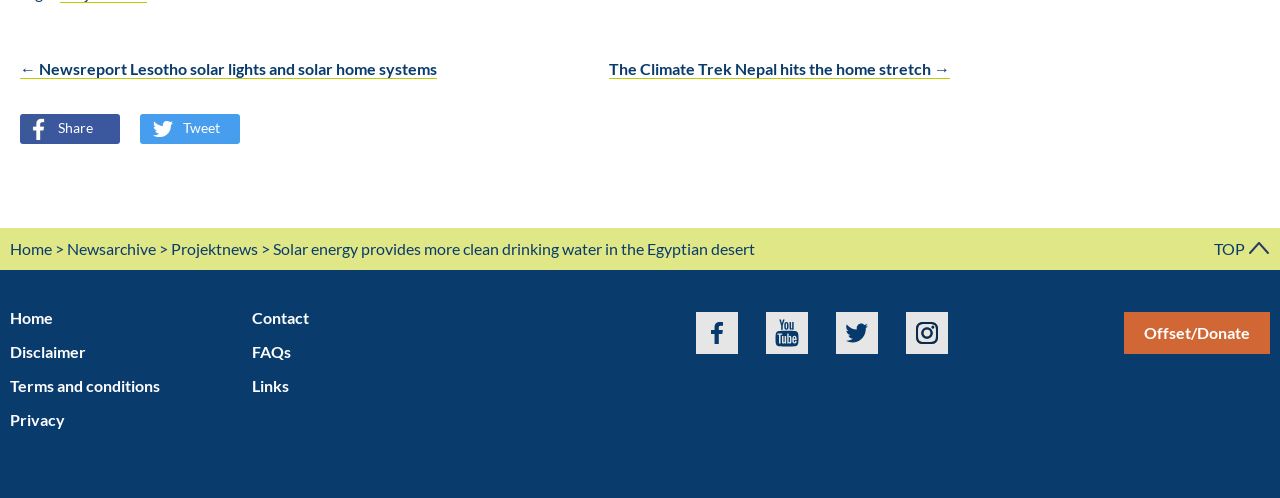Please identify the bounding box coordinates of the element that needs to be clicked to perform the following instruction: "View the top page".

[0.948, 0.48, 0.992, 0.518]